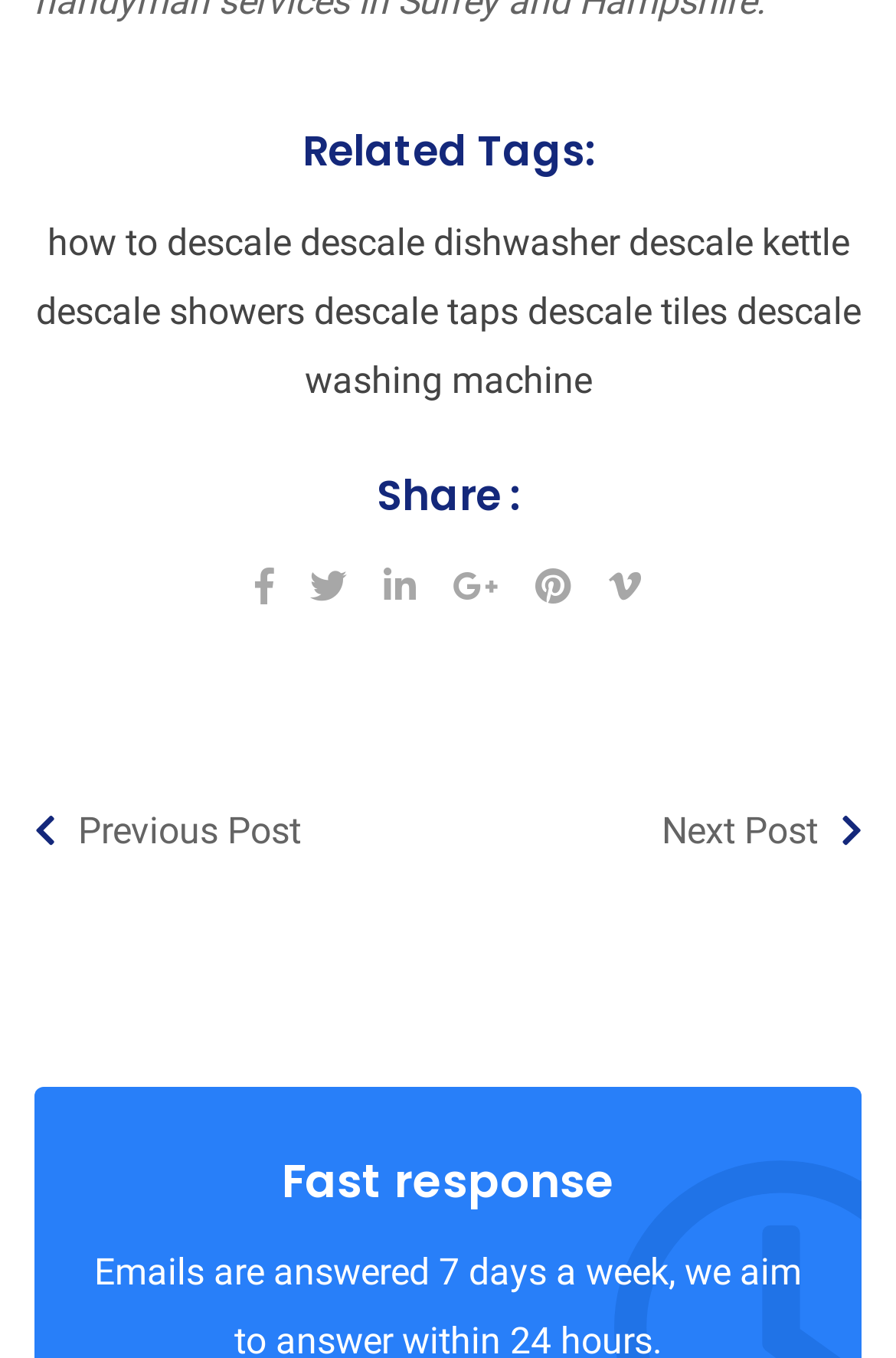Locate the bounding box for the described UI element: "descale kettle". Ensure the coordinates are four float numbers between 0 and 1, formatted as [left, top, right, bottom].

[0.701, 0.163, 0.947, 0.195]